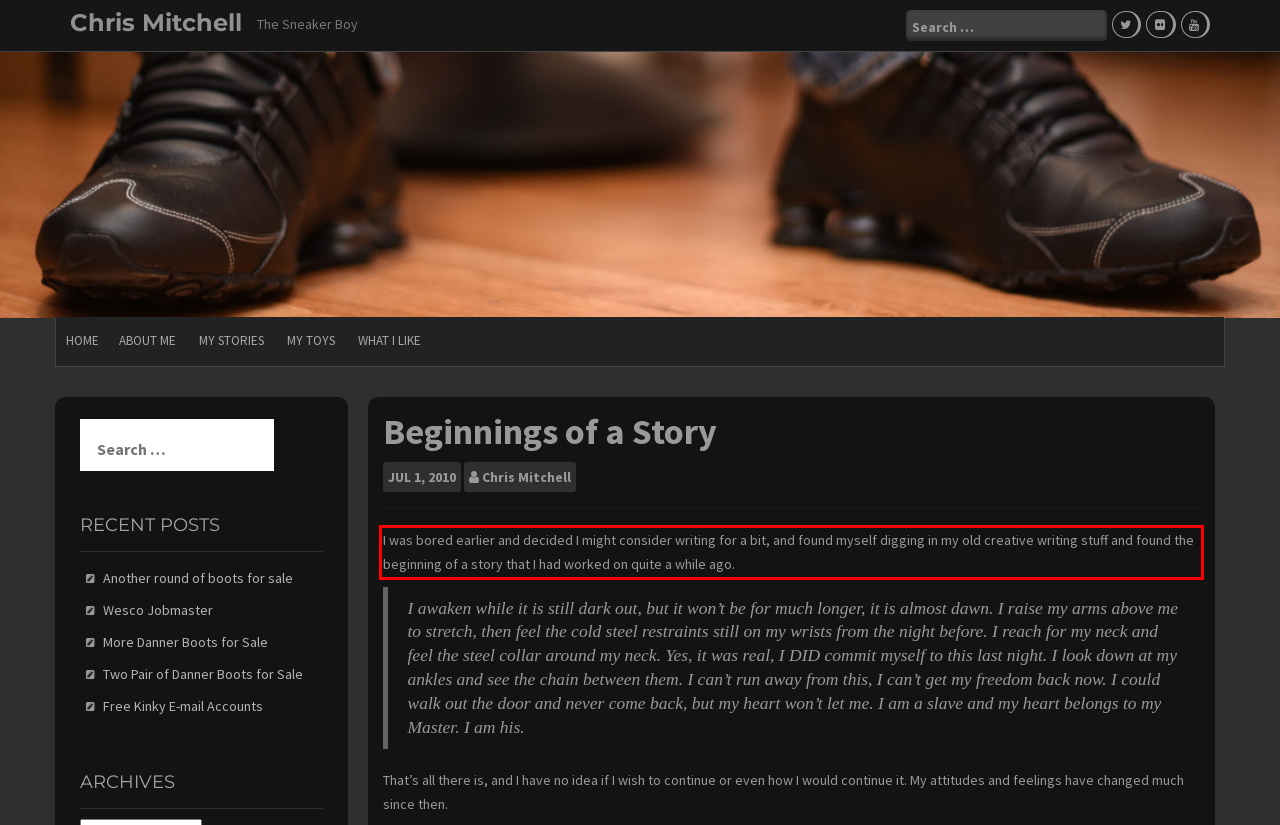Examine the webpage screenshot, find the red bounding box, and extract the text content within this marked area.

I was bored earlier and decided I might consider writing for a bit, and found myself digging in my old creative writing stuff and found the beginning of a story that I had worked on quite a while ago.